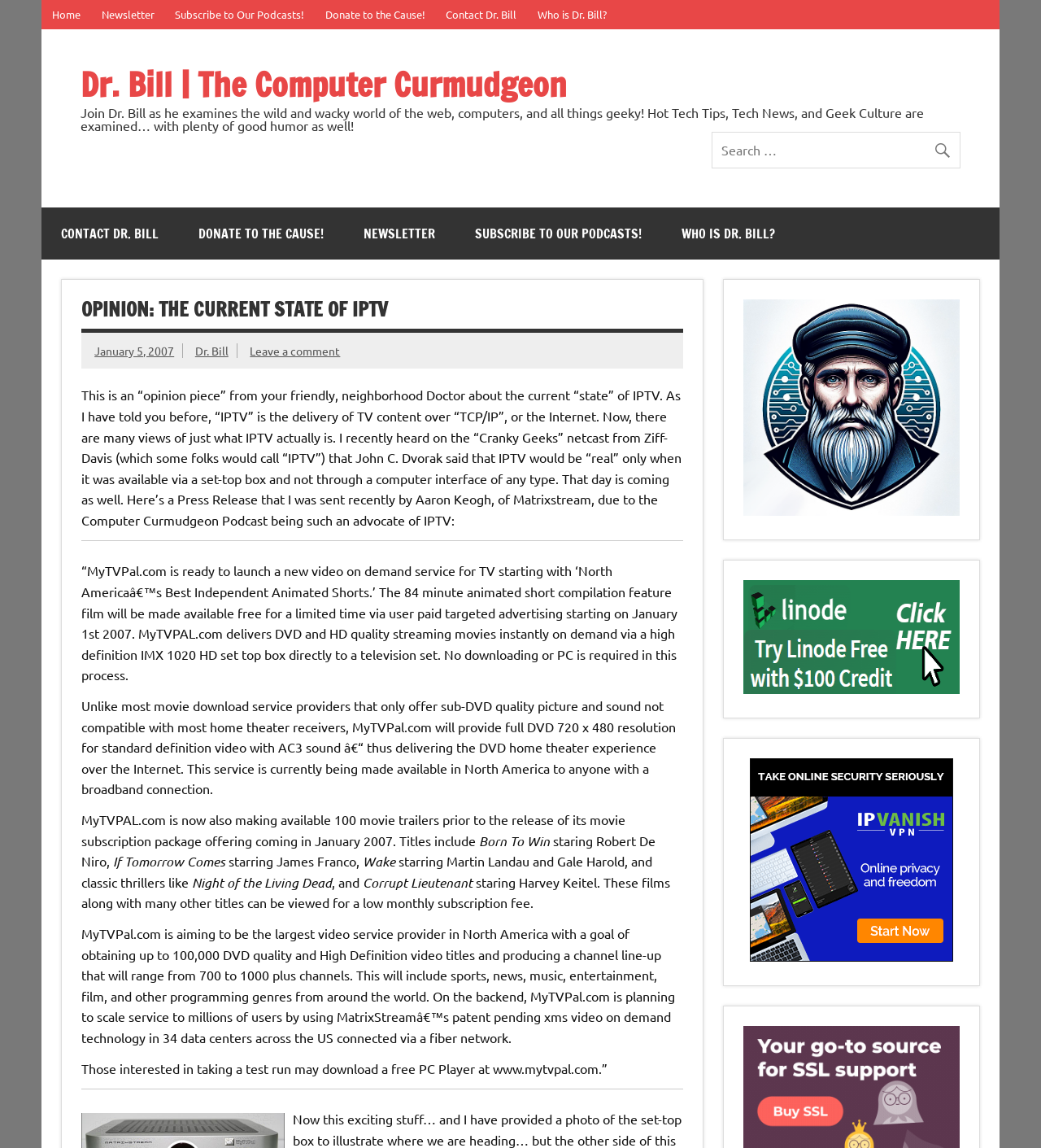Use a single word or phrase to answer the question:
What is the name of the website mentioned in the article?

MyTVPal.com